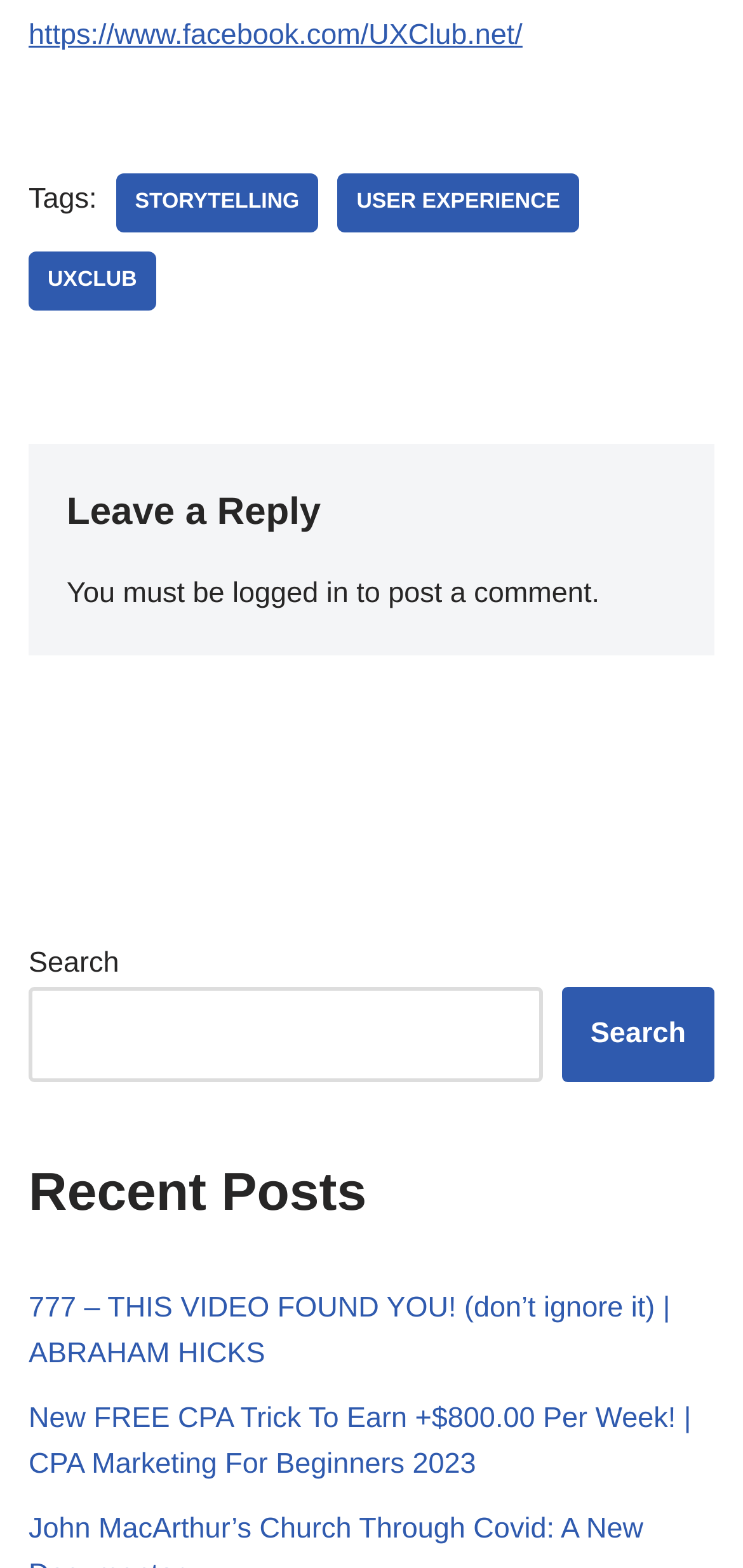Please provide a one-word or phrase answer to the question: 
What is the first word of the first recent post?

777